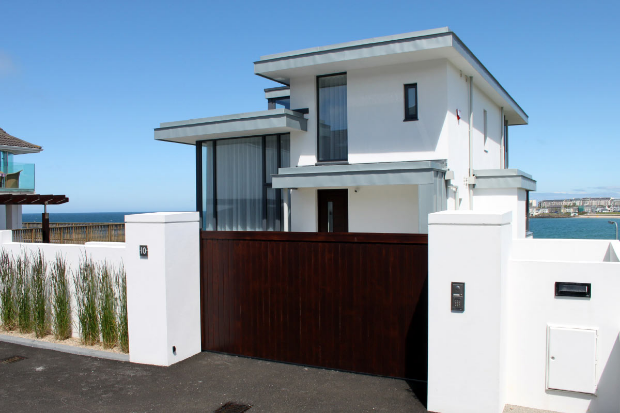What type of gate serves as the entrance?
Using the information presented in the image, please offer a detailed response to the question.

According to the caption, a 'prominent dark wooden gate' serves as the elegant entrance to the property, providing both privacy and security.